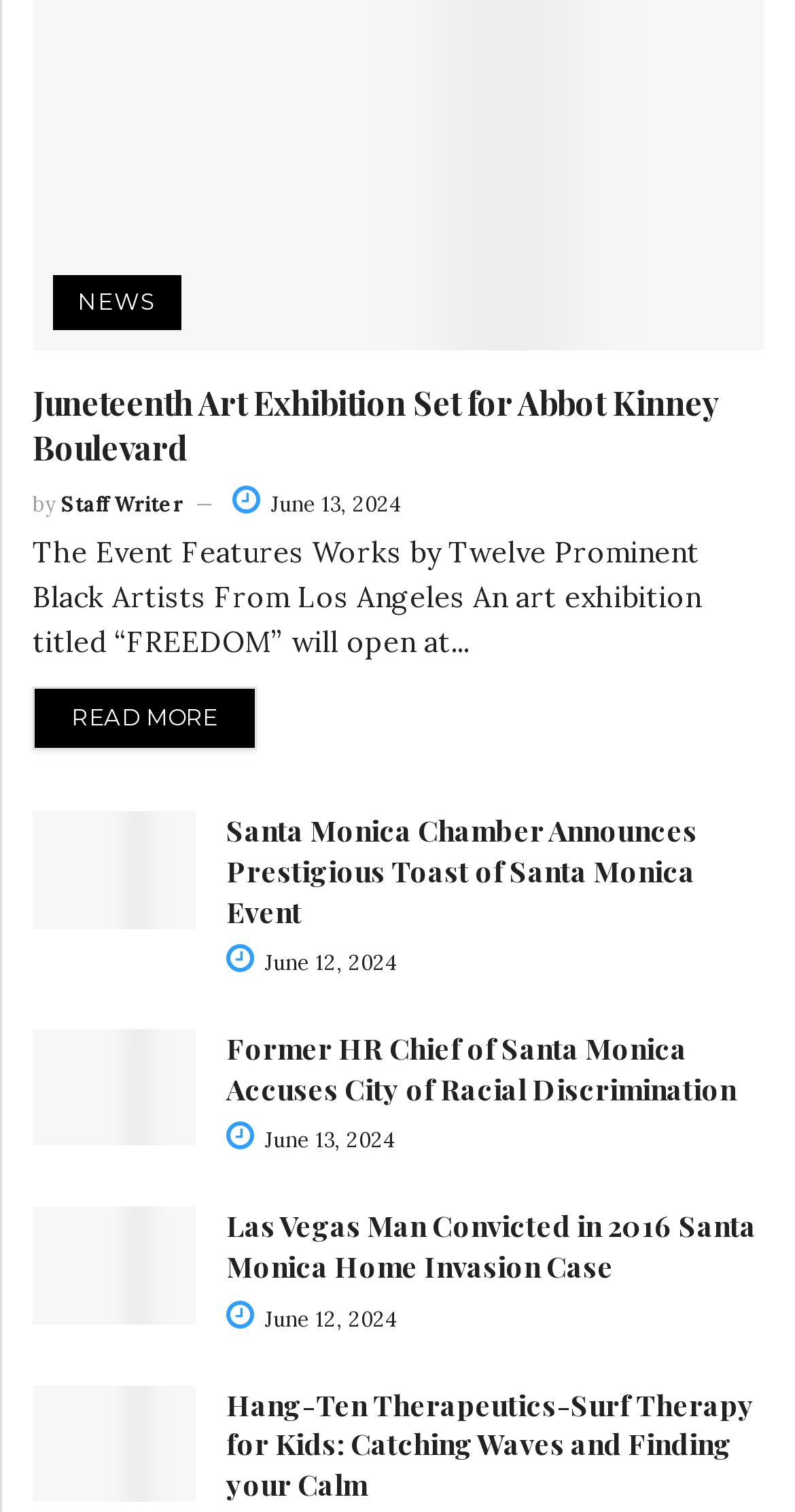Please provide the bounding box coordinates for the UI element as described: "News". The coordinates must be four floats between 0 and 1, represented as [left, top, right, bottom].

[0.067, 0.182, 0.228, 0.218]